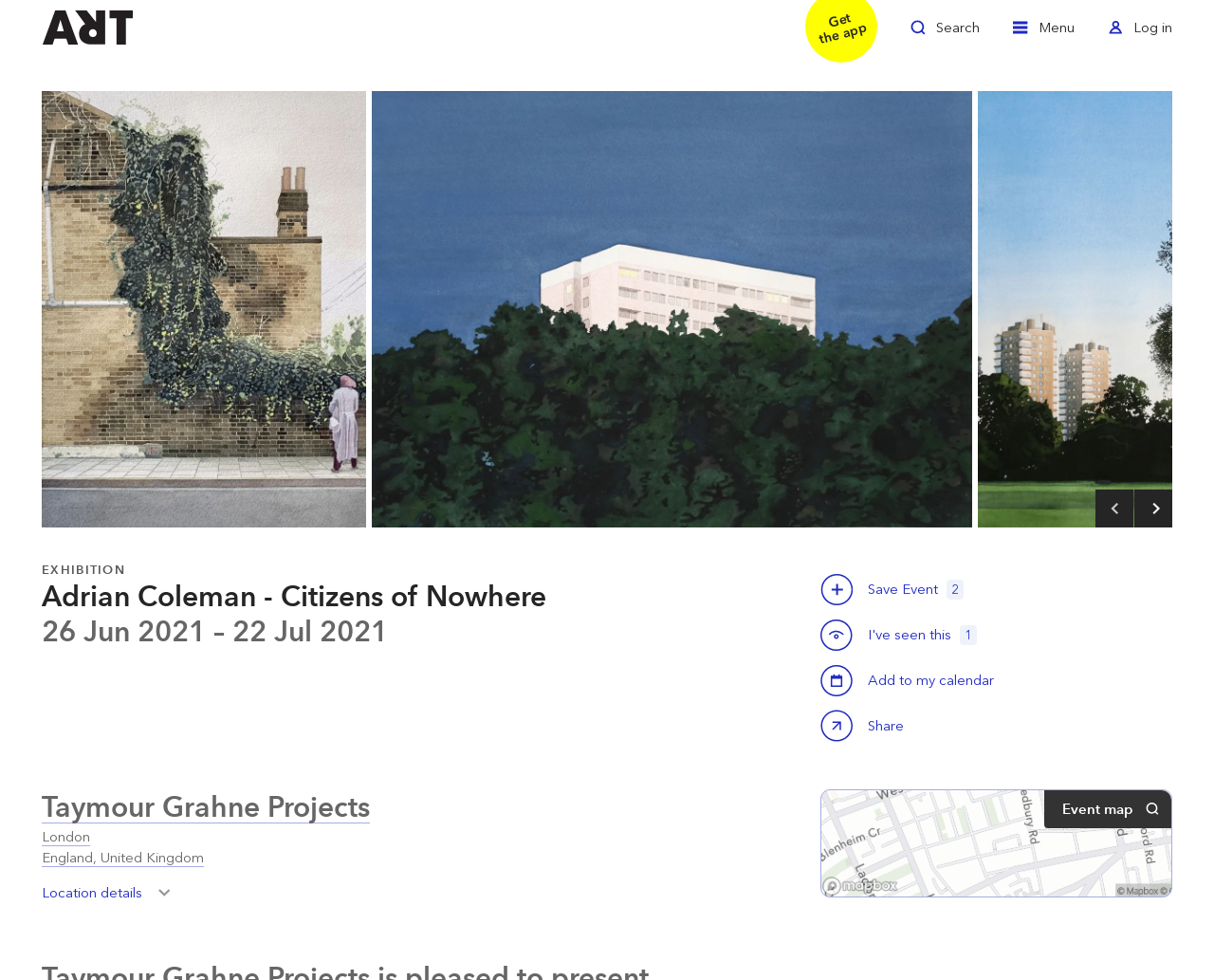Please pinpoint the bounding box coordinates for the region I should click to adhere to this instruction: "Share Adrian Coleman - Citizens of Nowhere".

[0.676, 0.724, 0.749, 0.761]